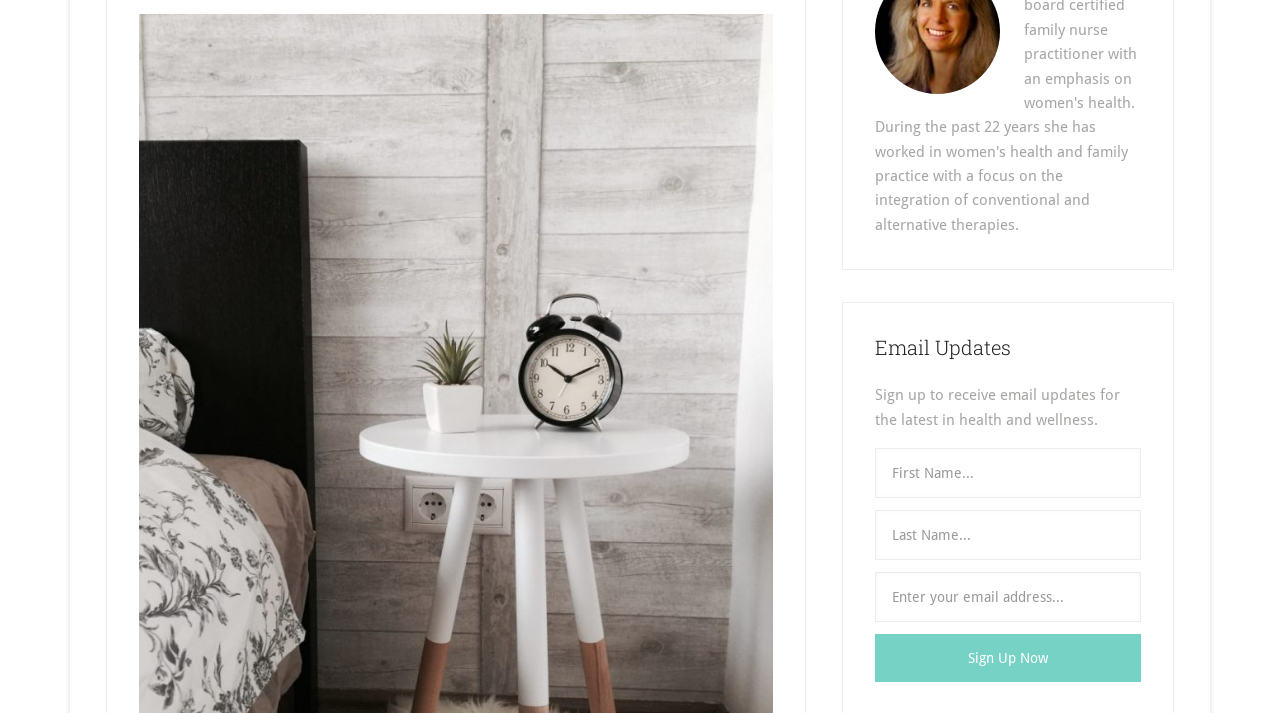Given the element description value="Sign Up Now", identify the bounding box coordinates for the UI element on the webpage screenshot. The format should be (top-left x, top-left y, bottom-right x, bottom-right y), with values between 0 and 1.

[0.684, 0.889, 0.891, 0.956]